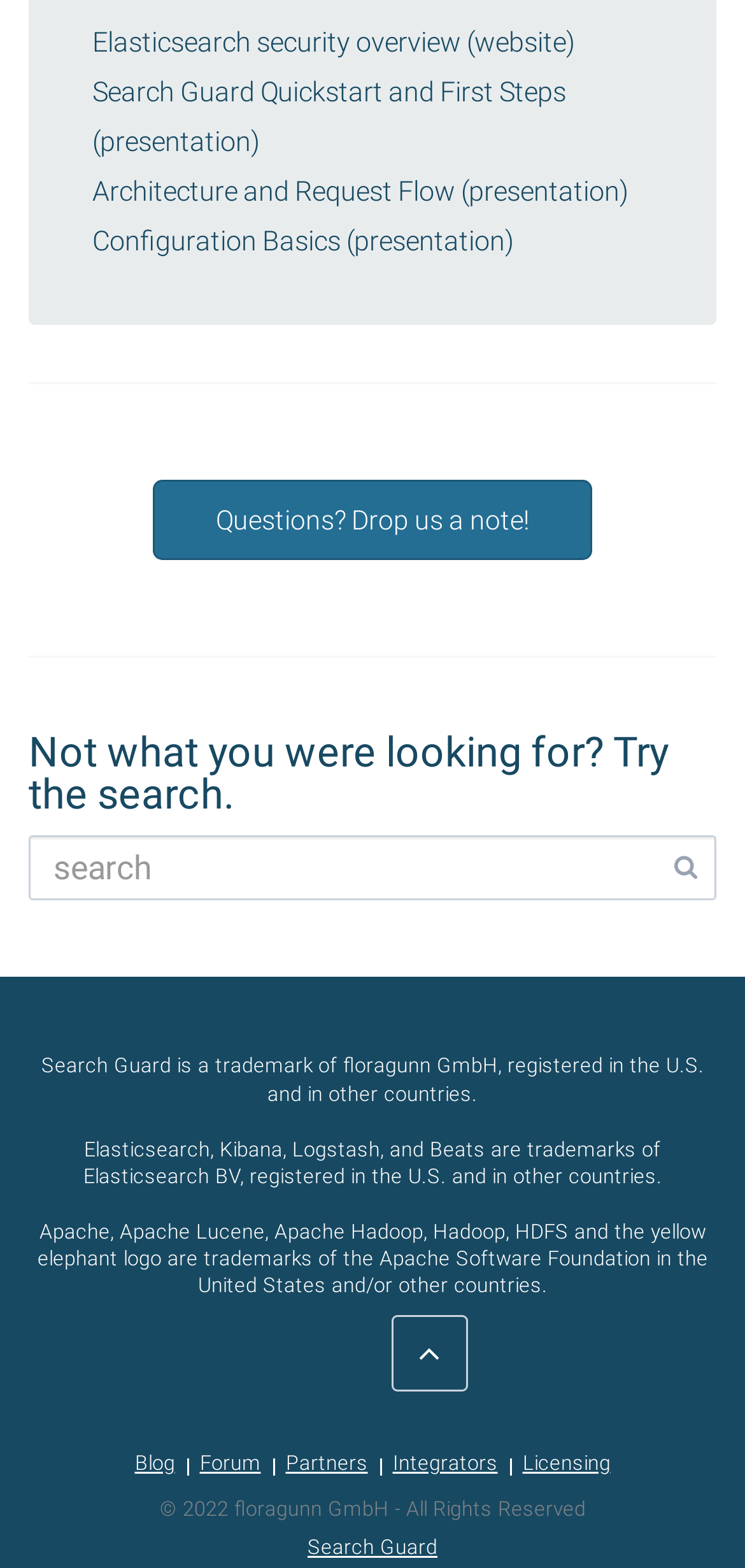Find the bounding box coordinates for the area that should be clicked to accomplish the instruction: "Learn about Elasticsearch security".

[0.124, 0.017, 0.772, 0.038]